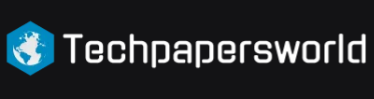What is the color of the font?
From the image, respond using a single word or phrase.

White